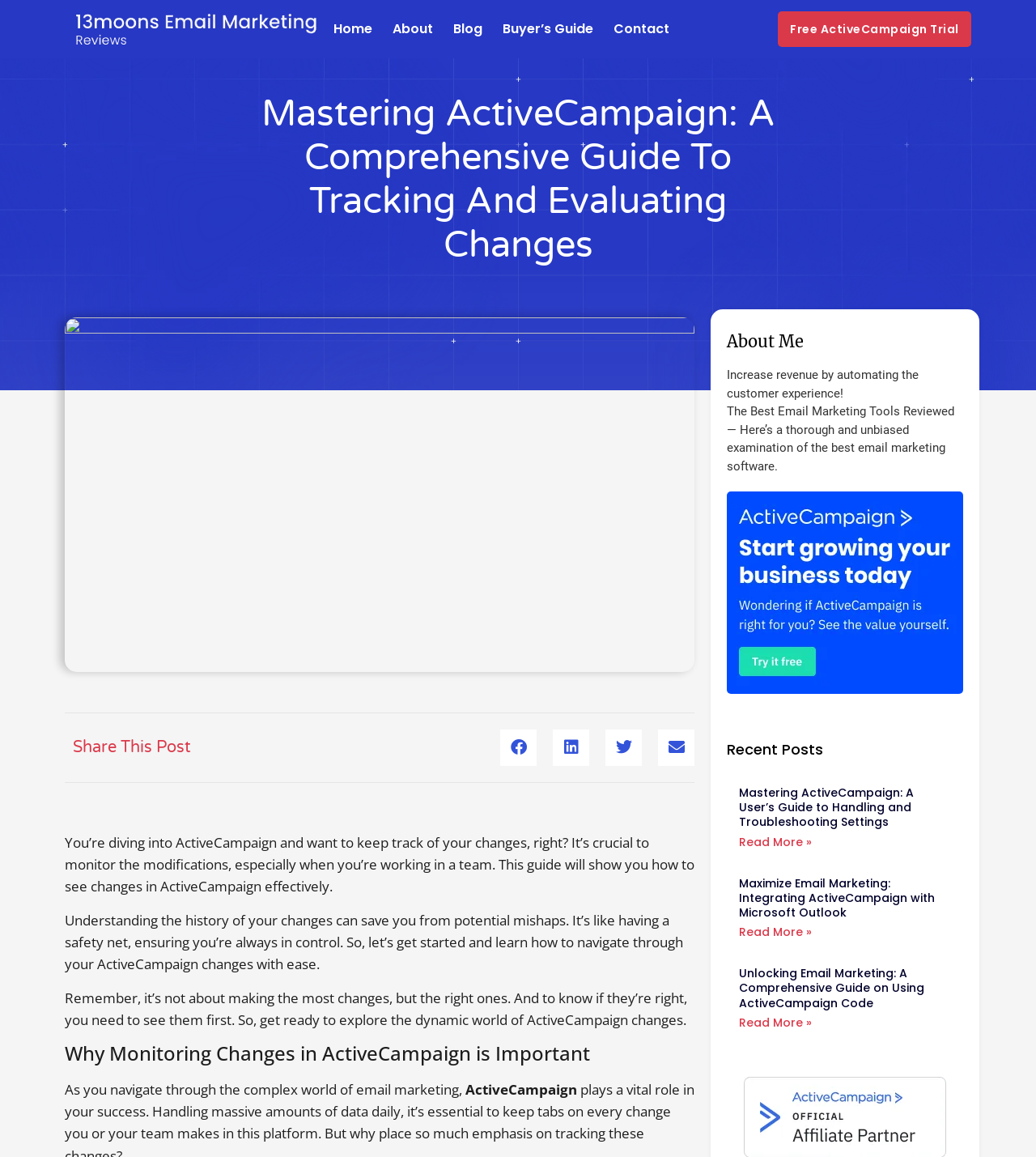Can you determine the bounding box coordinates of the area that needs to be clicked to fulfill the following instruction: "Share this post on Facebook"?

[0.483, 0.63, 0.518, 0.662]